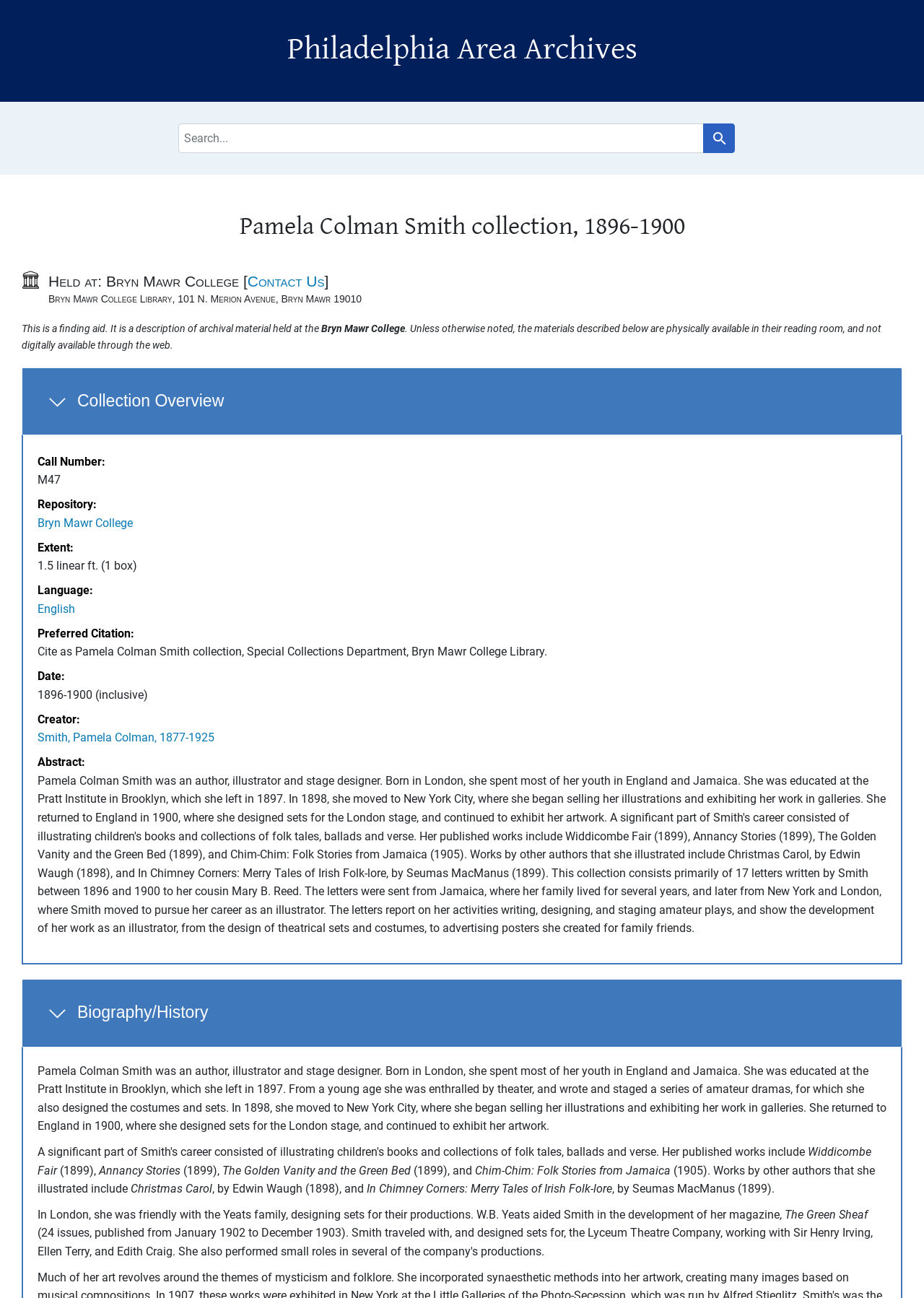Where is the collection held?
Please respond to the question with a detailed and informative answer.

The location of the collection can be found in the text 'Held at: Bryn Mawr College' which is located under the 'Notifications' heading.